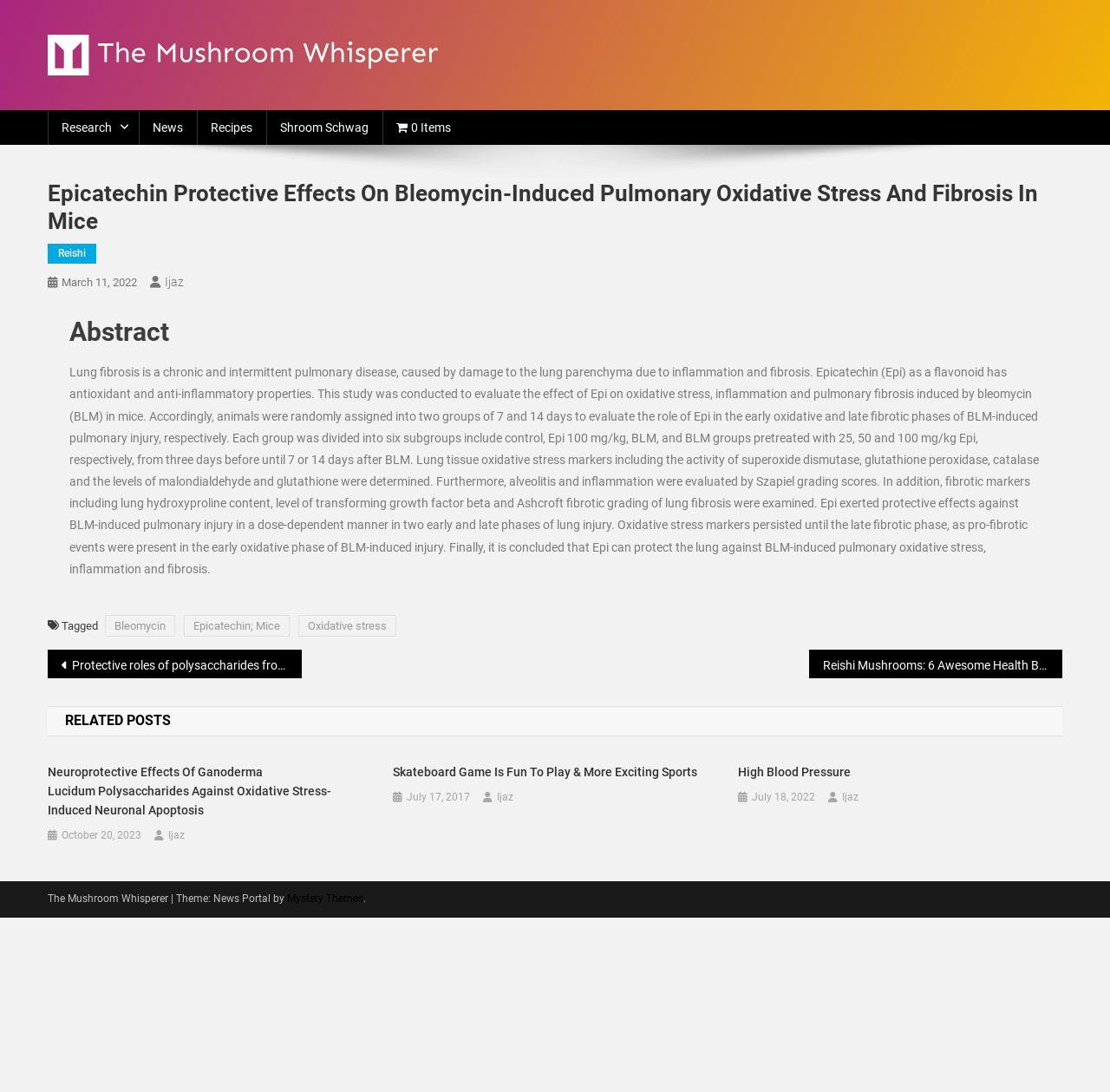Determine the bounding box coordinates of the clickable region to follow the instruction: "Click on the 'Medicinal Mushroom Clinical Research, News and Recipes' link".

[0.043, 0.043, 0.395, 0.056]